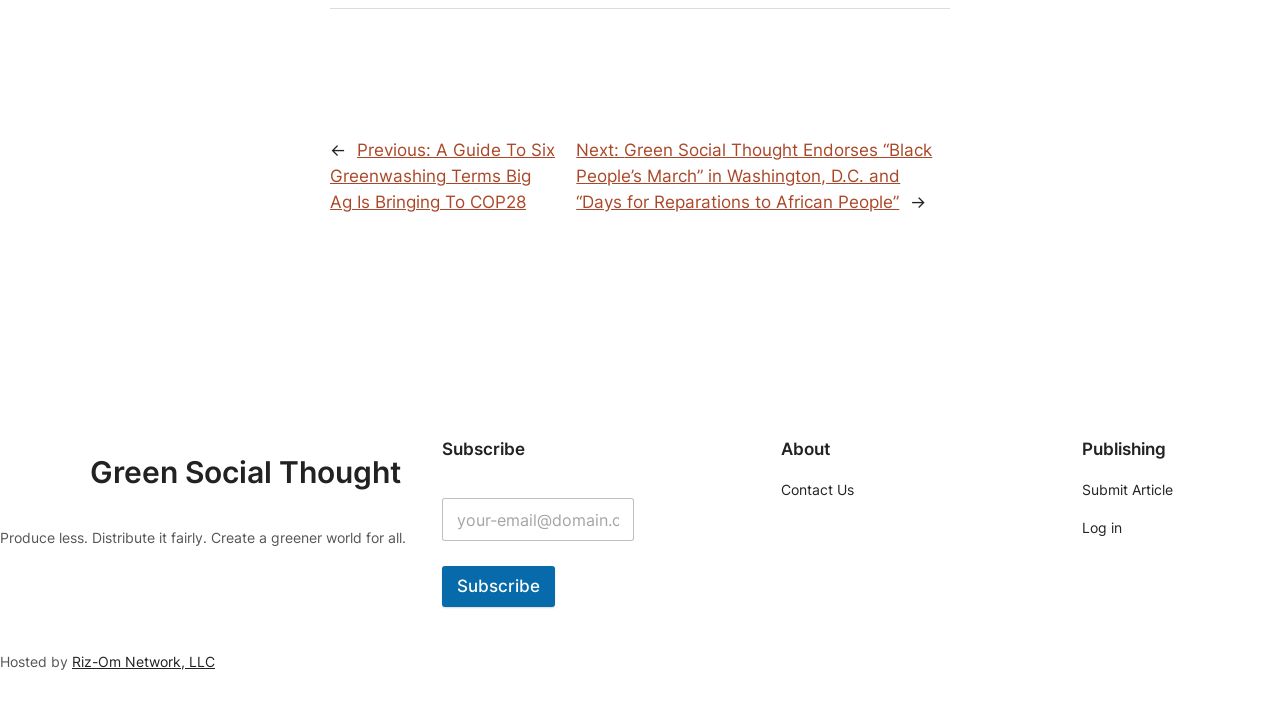What is the slogan of the website?
Using the image, give a concise answer in the form of a single word or short phrase.

Produce less. Distribute it fairly. Create a greener world for all.